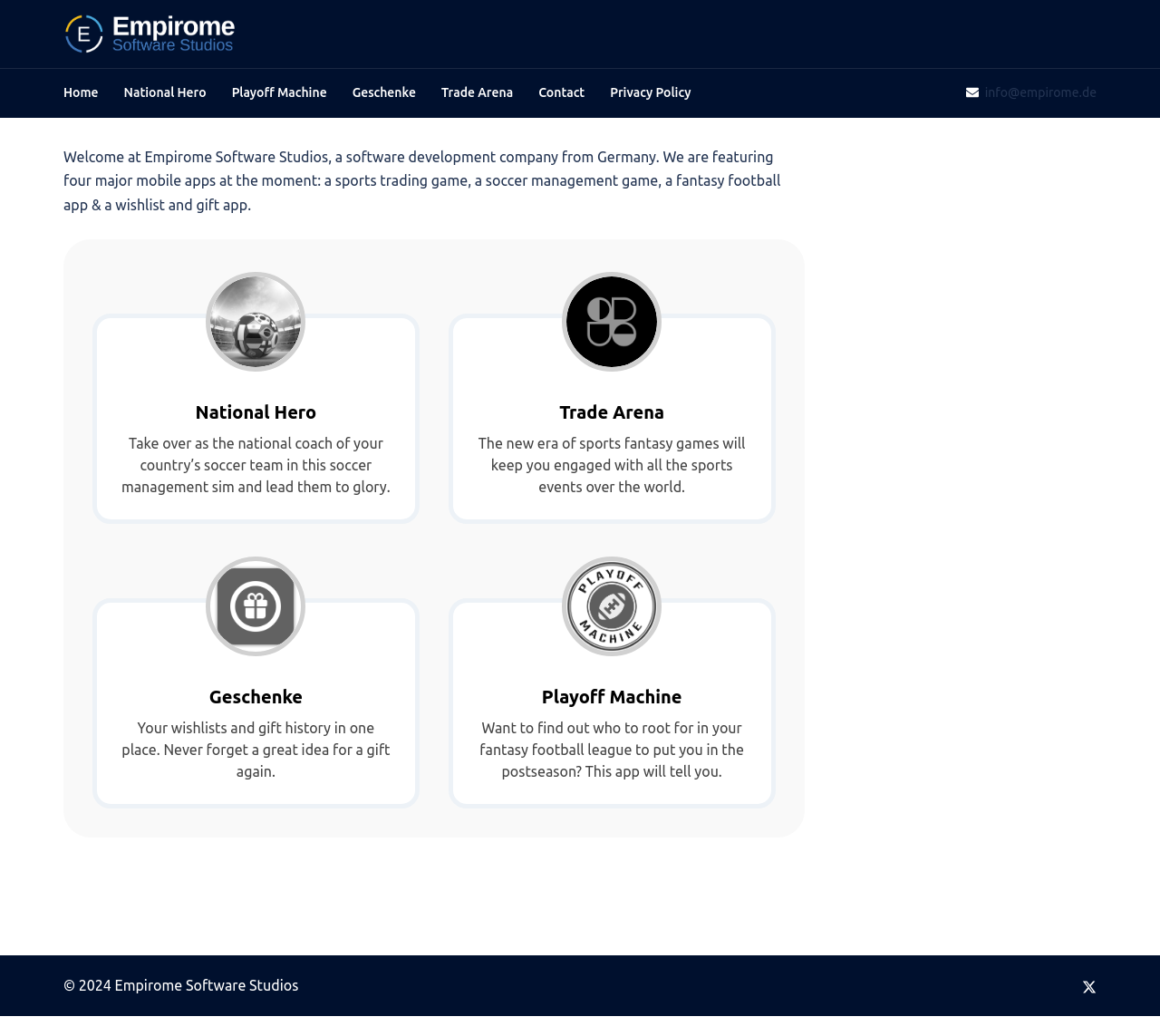What is the function of the Geschenke app?
Based on the screenshot, respond with a single word or phrase.

Wishlist and gift history